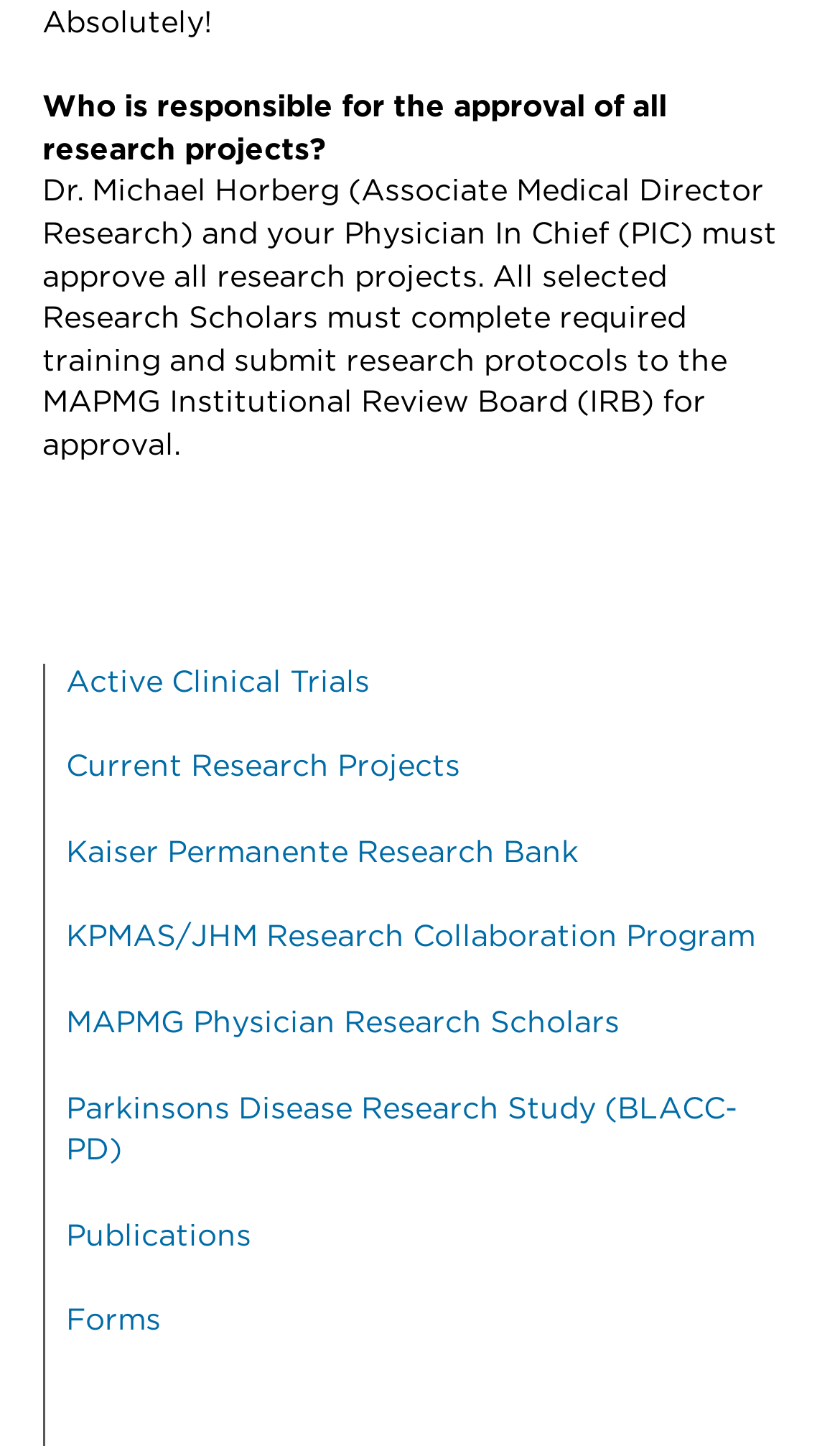Please determine the bounding box coordinates for the UI element described here. Use the format (top-left x, top-left y, bottom-right x, bottom-right y) with values bounded between 0 and 1: Kaiser Permanente Research Bank

[0.078, 0.579, 0.688, 0.6]